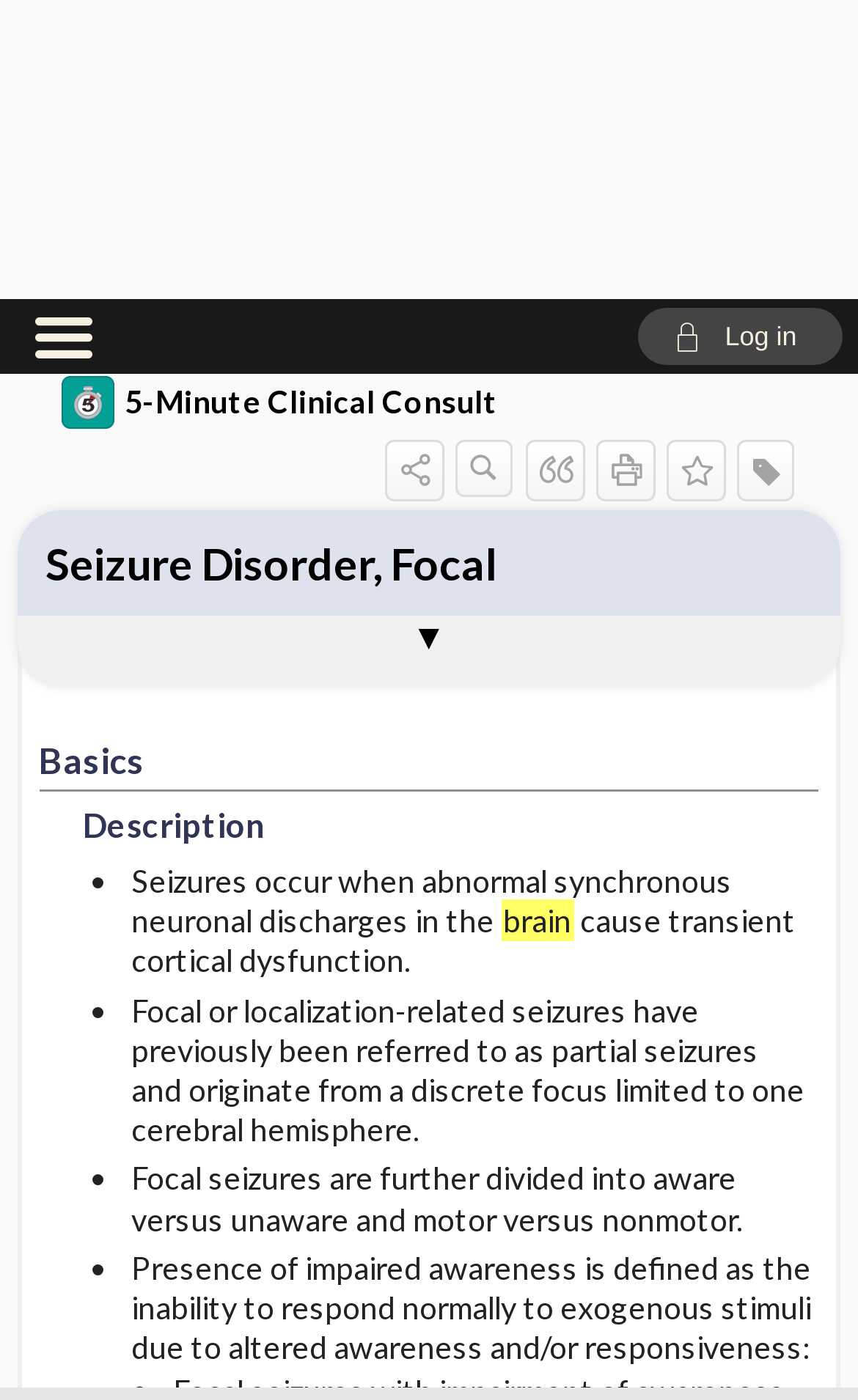How many list markers are used in the 'Description' section?
From the details in the image, provide a complete and detailed answer to the question.

The 'Description' section of the webpage uses list markers to break up the text into smaller sections. By counting the number of list markers, we can determine that there are 4 list markers used in this section.